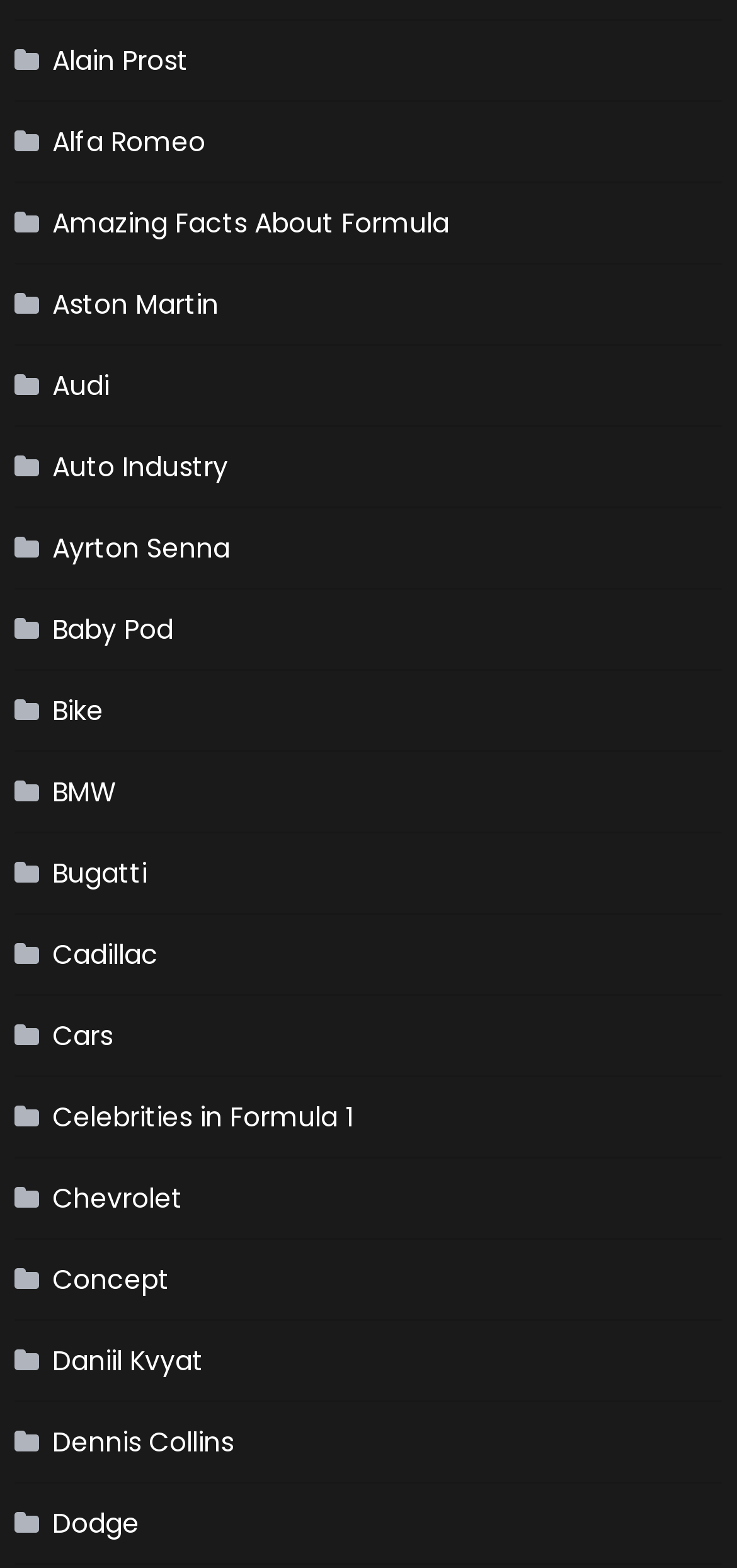Locate the bounding box of the UI element described in the following text: "Celebrities in Formula 1".

[0.02, 0.693, 0.479, 0.731]